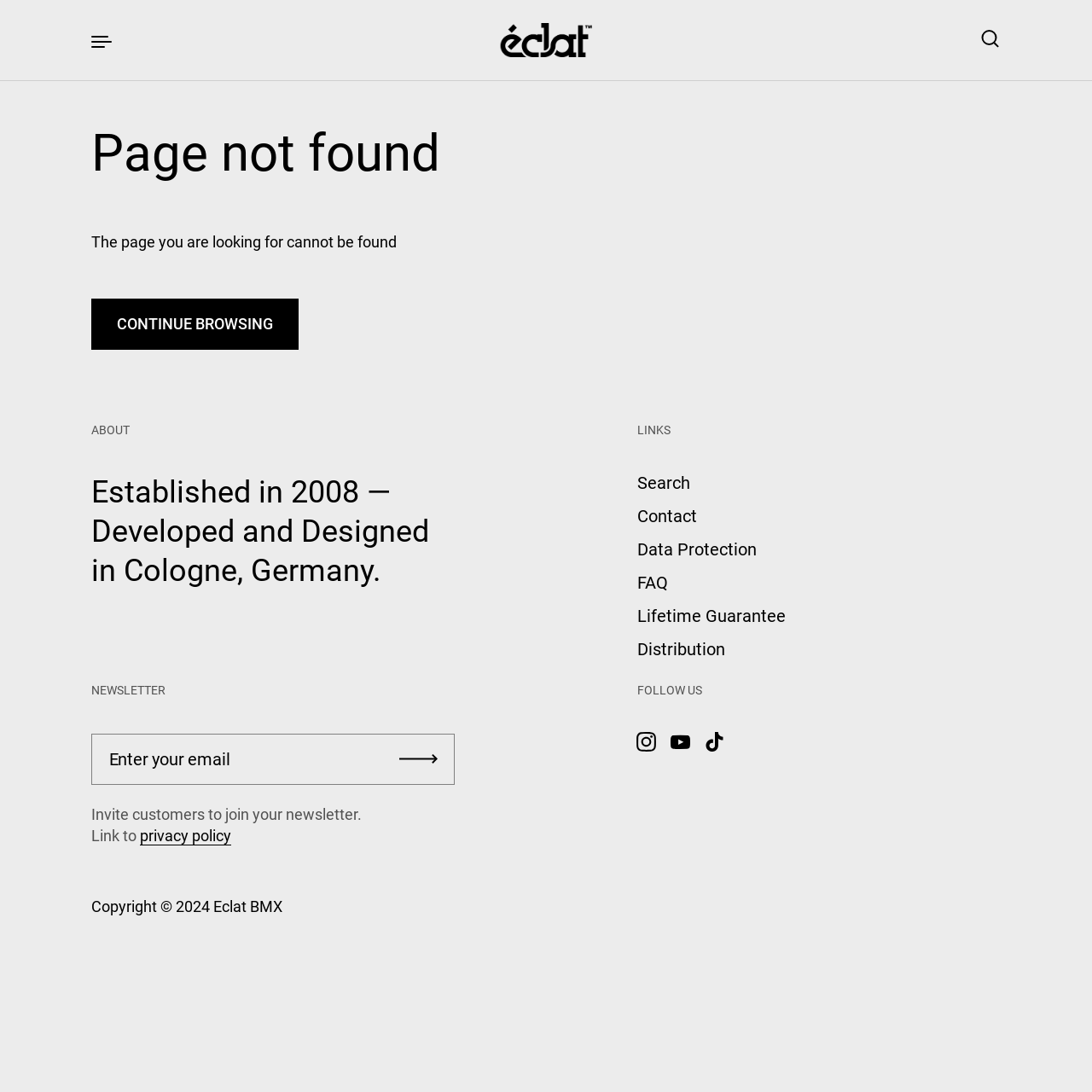What is the purpose of the 'Search' button?
Based on the image, give a concise answer in the form of a single word or short phrase.

To search the website